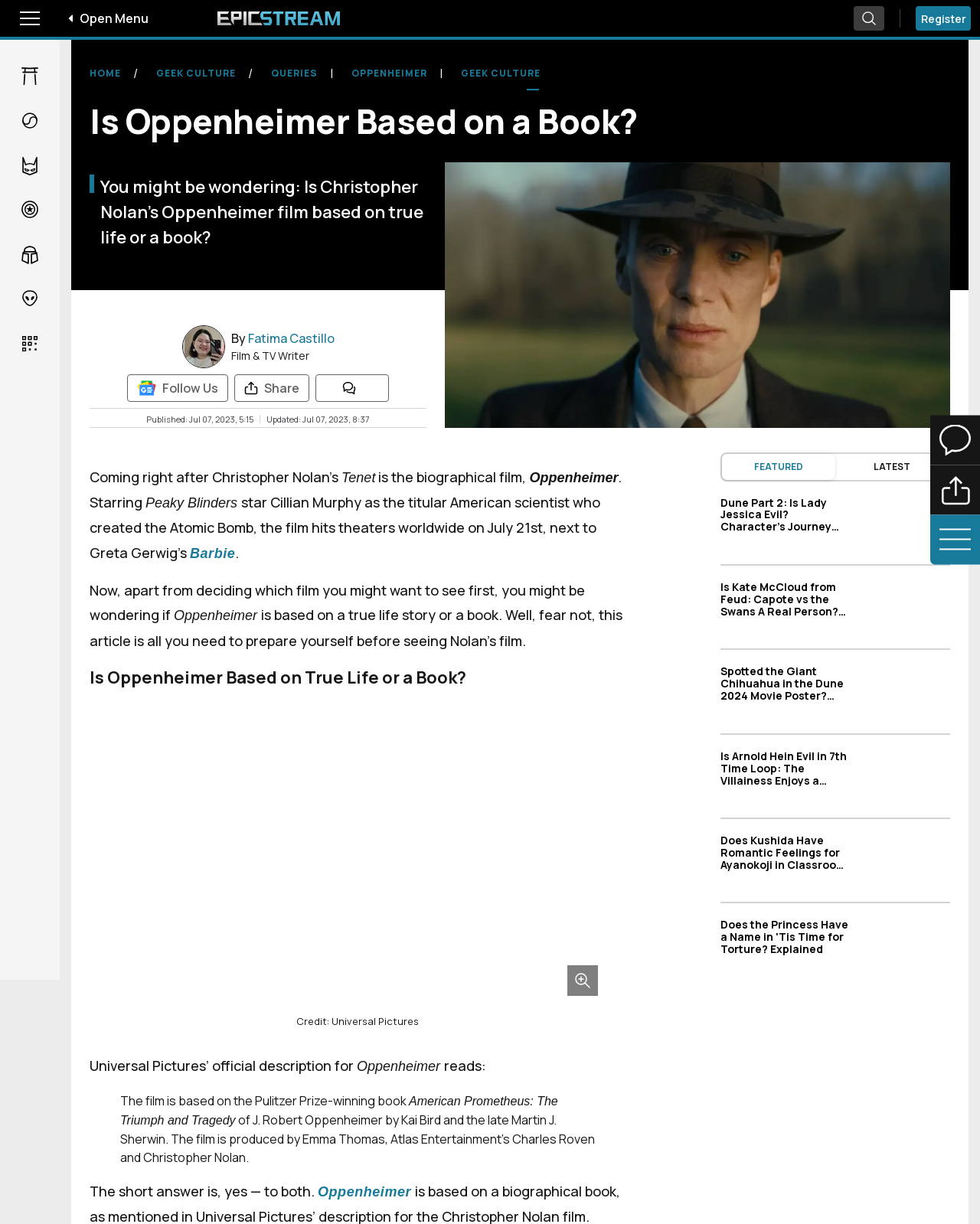What is the name of the author of the article?
Using the information from the image, answer the question thoroughly.

The answer can be found in the section that starts with 'By'. It states that the article is written by Fatima Castillo, who is a Film & TV Writer.